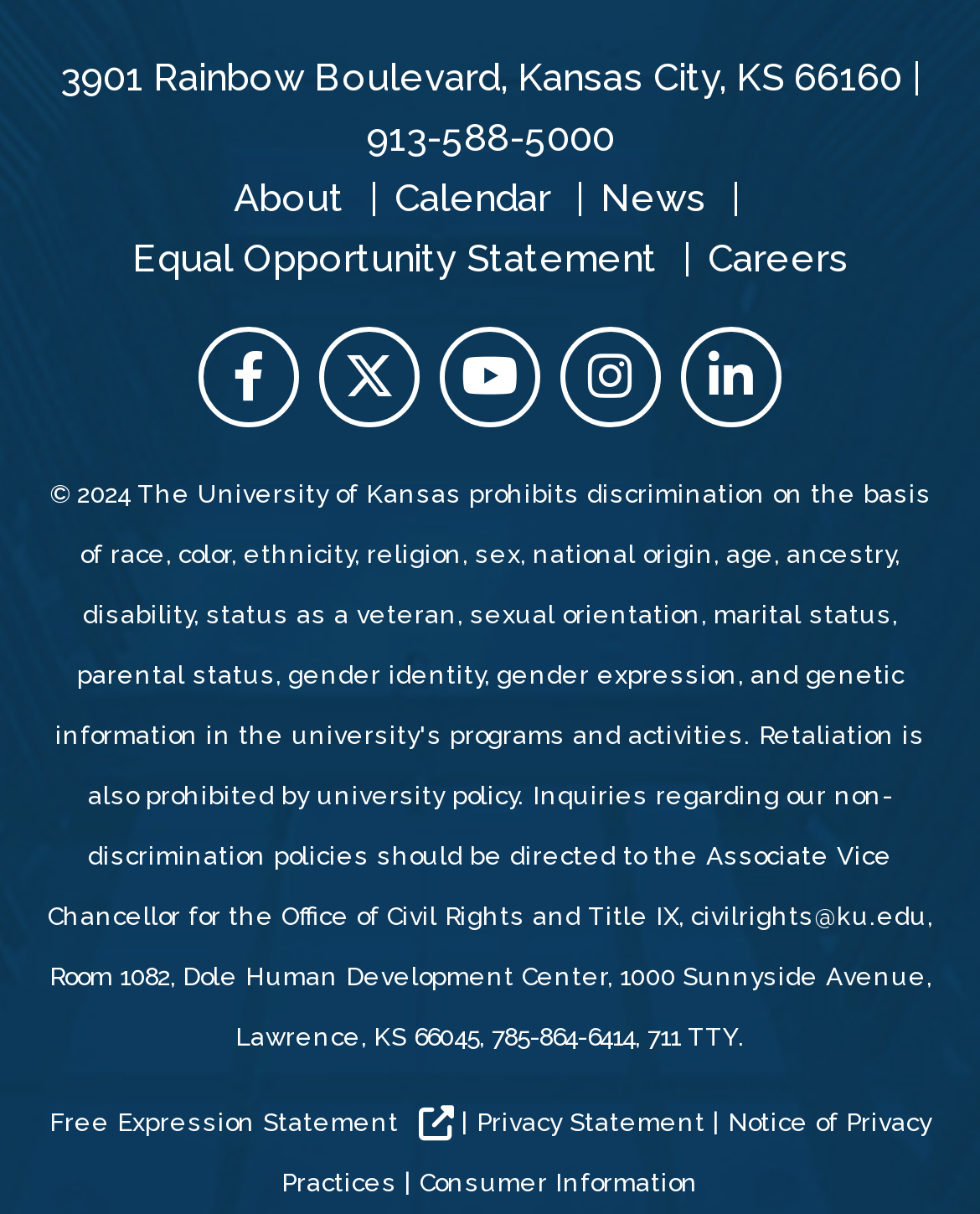Please identify the bounding box coordinates of the element's region that I should click in order to complete the following instruction: "Open Facebook". The bounding box coordinates consist of four float numbers between 0 and 1, i.e., [left, top, right, bottom].

[0.203, 0.269, 0.305, 0.352]